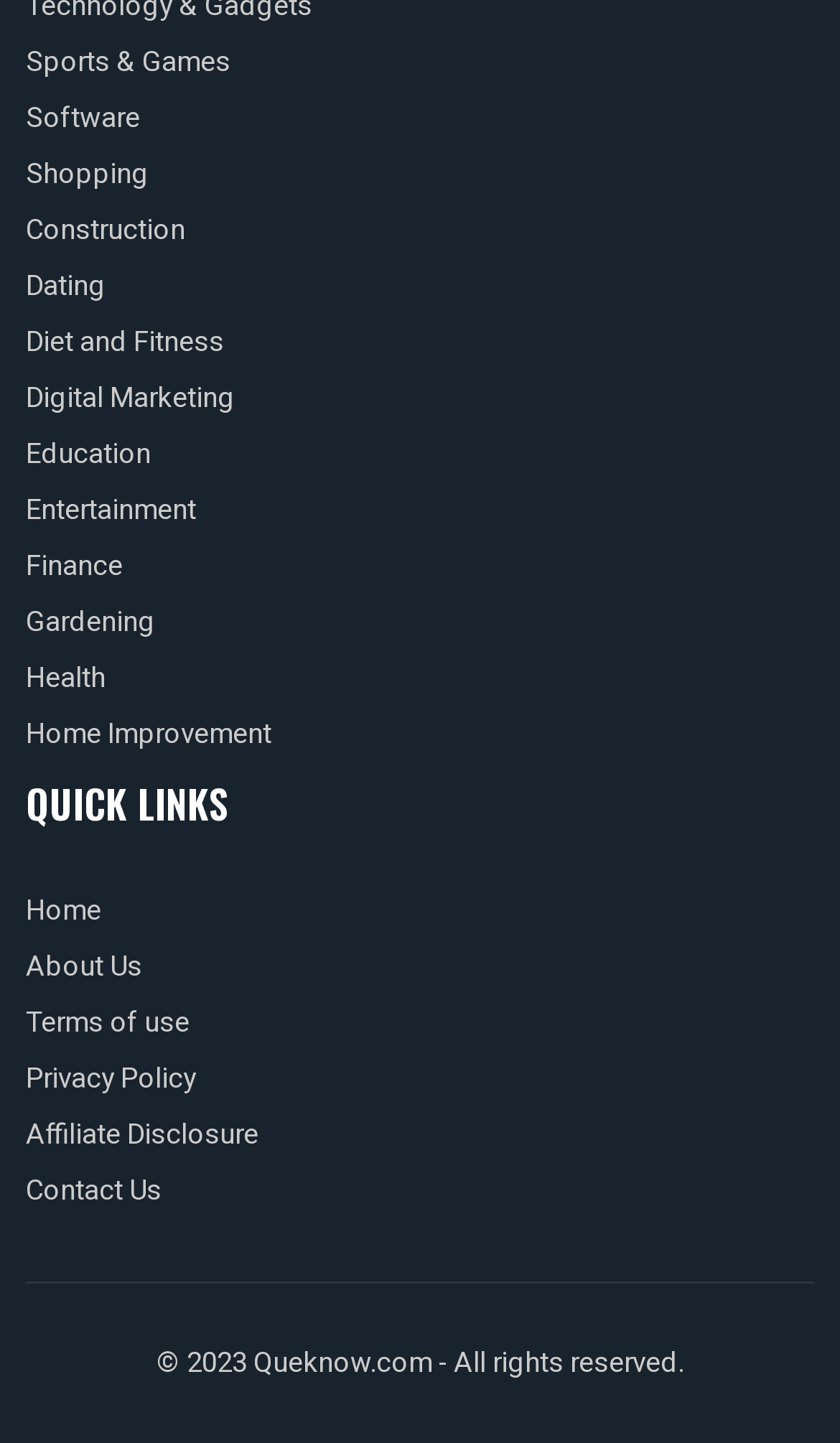What is the copyright year mentioned at the bottom of the webpage?
Examine the image closely and answer the question with as much detail as possible.

I found the StaticText element with ID 261, which contains the copyright information '© 2023 Queknow.com - All rights reserved.' with a bounding box coordinate of [0.186, 0.929, 0.814, 0.958]. The copyright year mentioned is 2023.